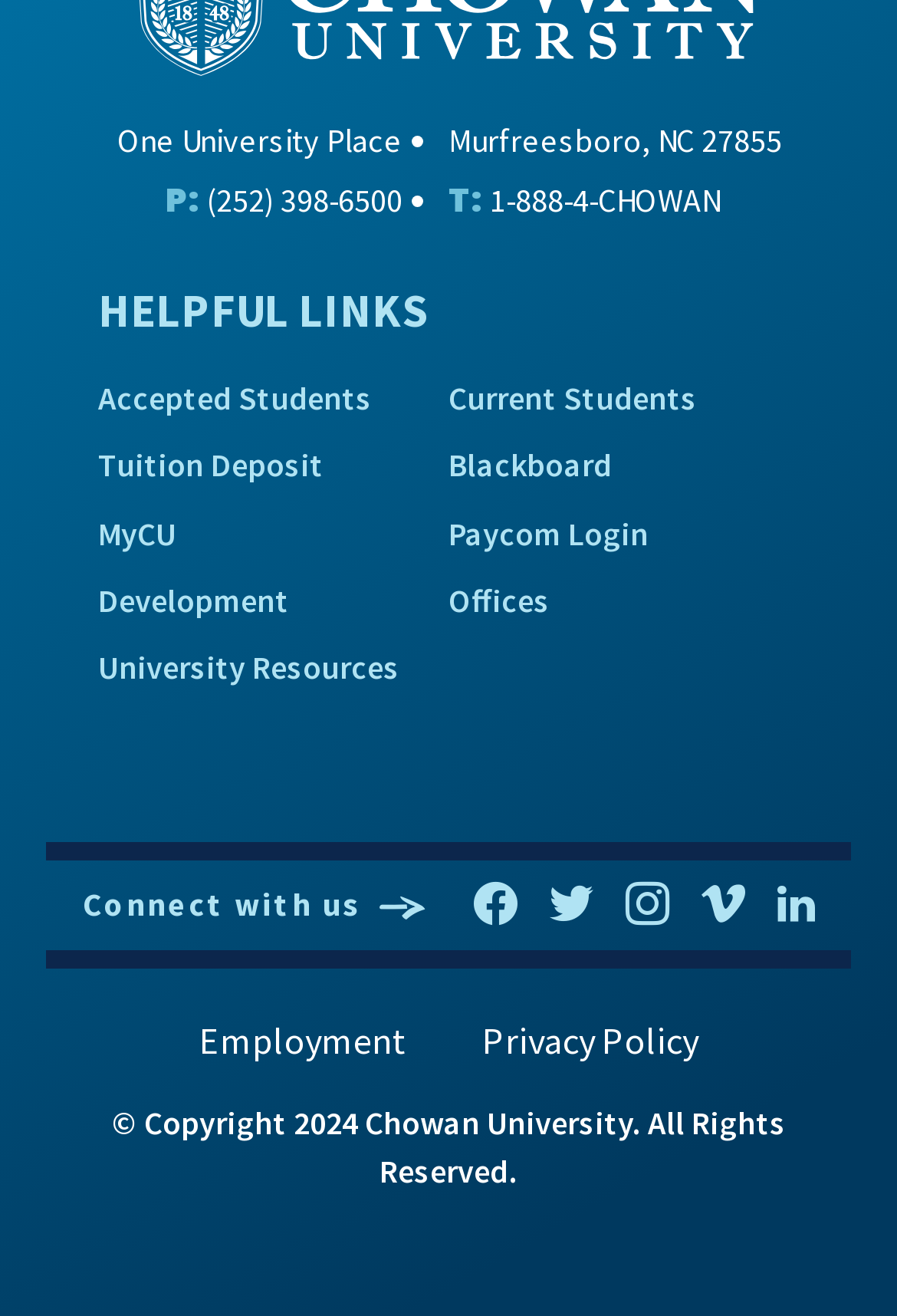Please identify the bounding box coordinates of the element's region that I should click in order to complete the following instruction: "Visit the Accepted Students page". The bounding box coordinates consist of four float numbers between 0 and 1, i.e., [left, top, right, bottom].

[0.109, 0.278, 0.5, 0.329]